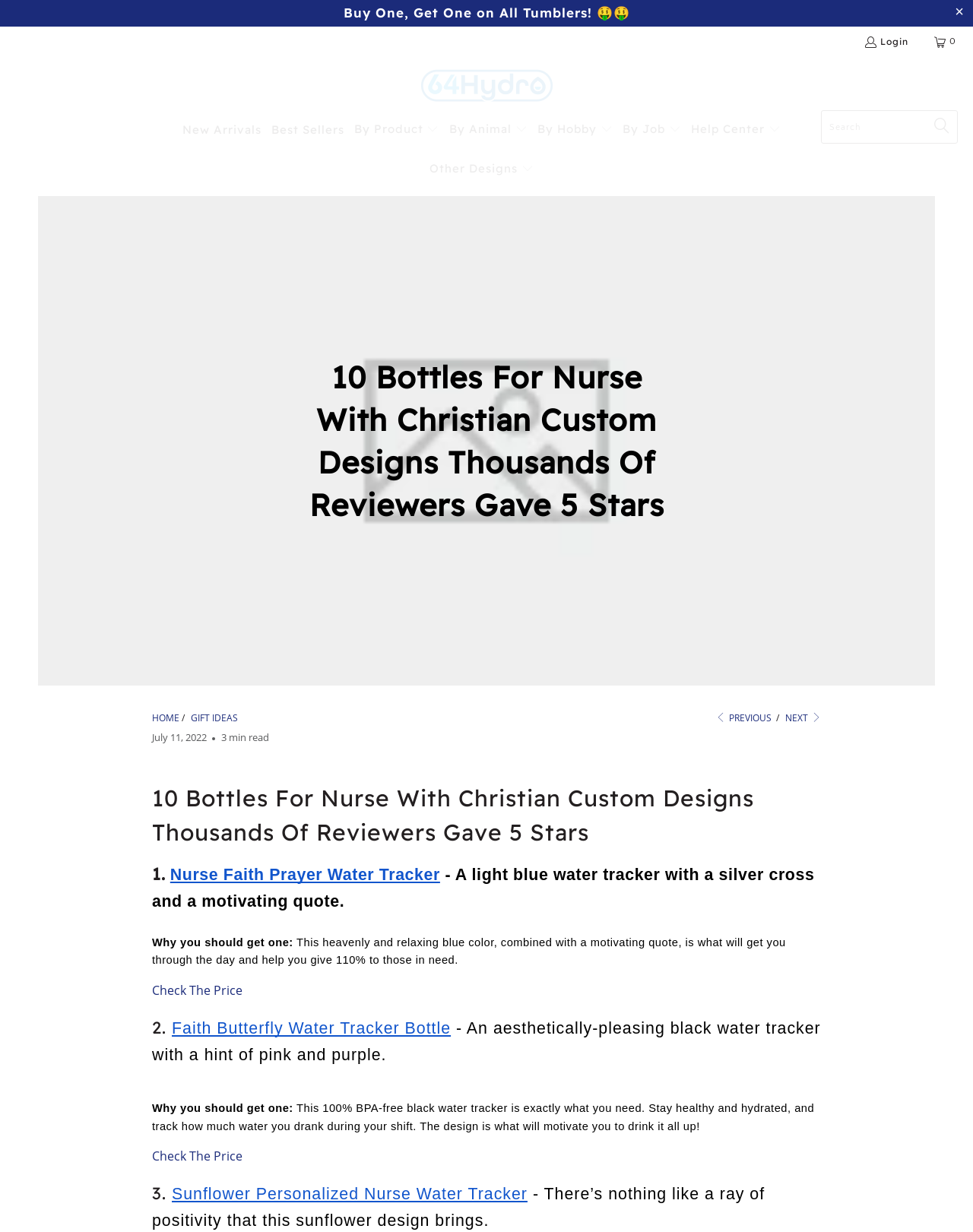Please give the bounding box coordinates of the area that should be clicked to fulfill the following instruction: "Search for a product". The coordinates should be in the format of four float numbers from 0 to 1, i.e., [left, top, right, bottom].

[0.844, 0.089, 0.984, 0.117]